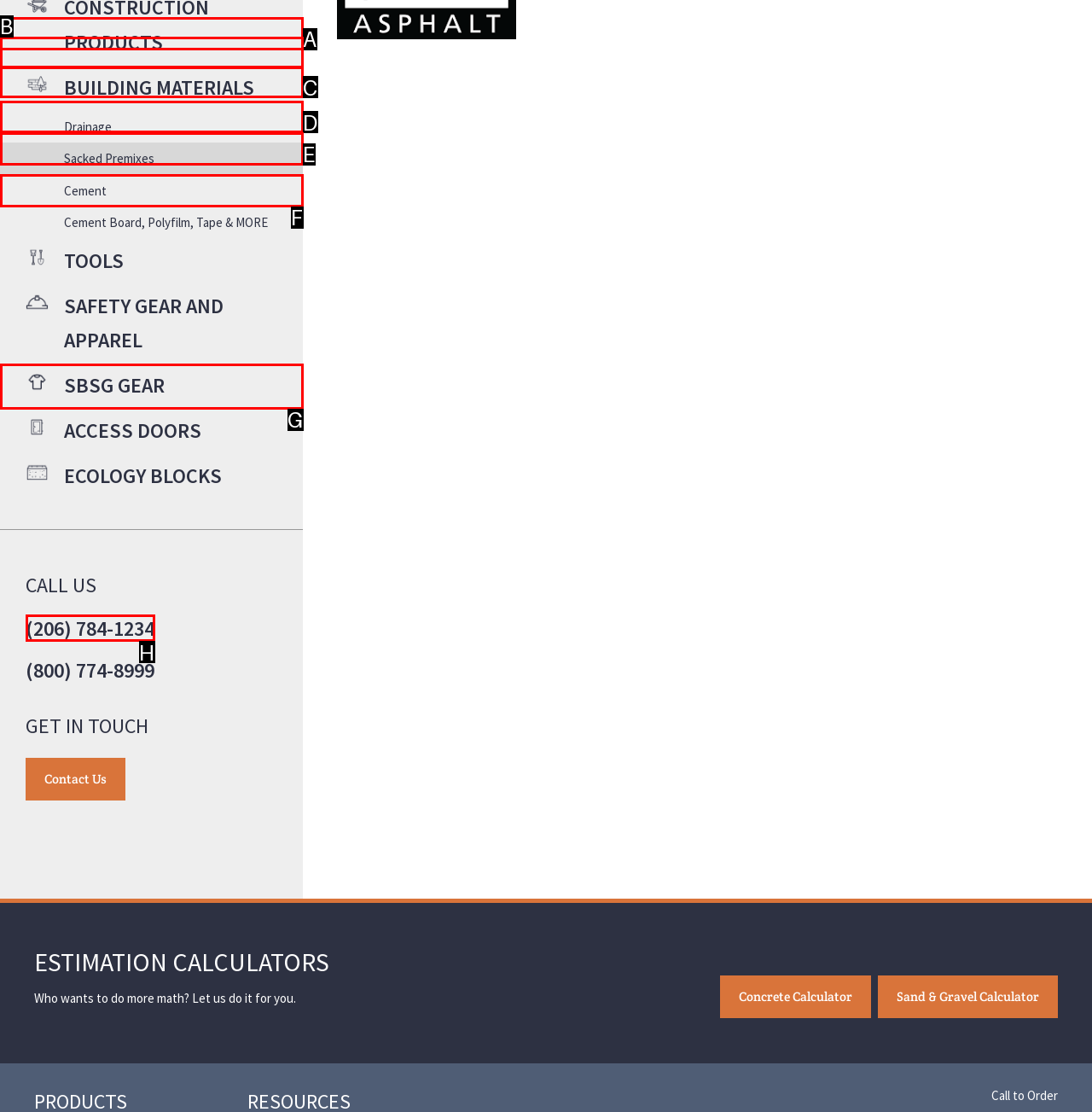Based on the description: Lath & Trim, select the HTML element that best fits. Reply with the letter of the correct choice from the options given.

D